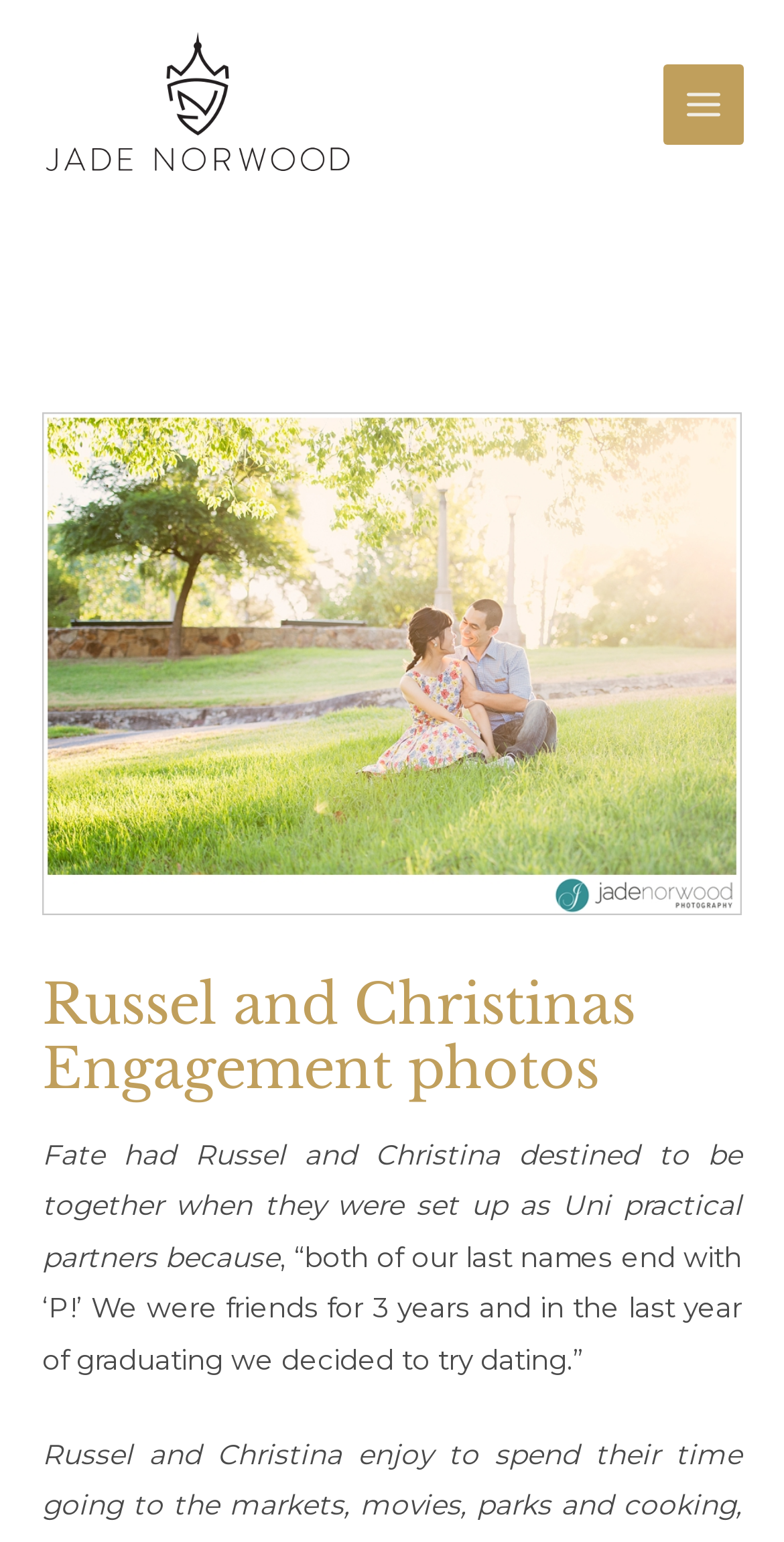Answer with a single word or phrase: 
How did Russel and Christina meet?

University practical partners